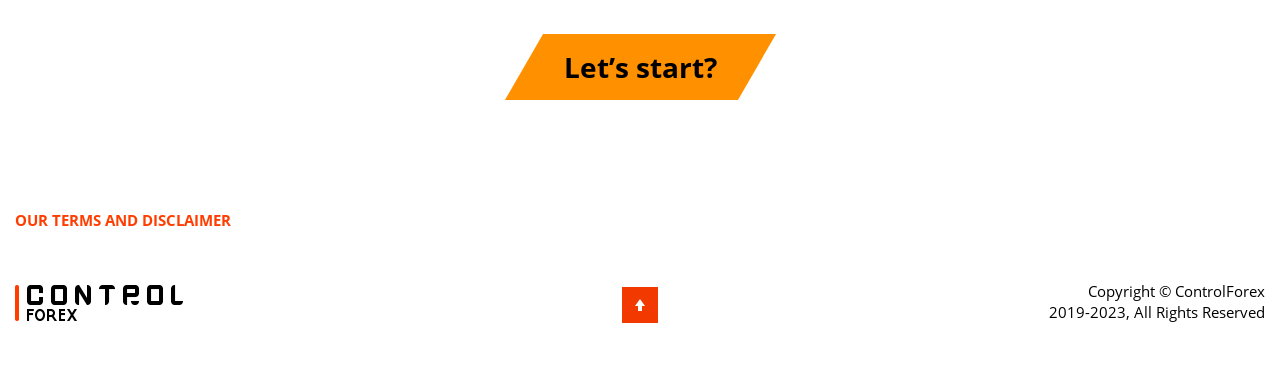Based on what you see in the screenshot, provide a thorough answer to this question: What is the purpose of the link 'OUR TERMS AND DISCLAIMER'?

The purpose of the link 'OUR TERMS AND DISCLAIMER' is to provide information about the company's terms and disclaimer, which is a common practice for companies to disclose their policies and rules.